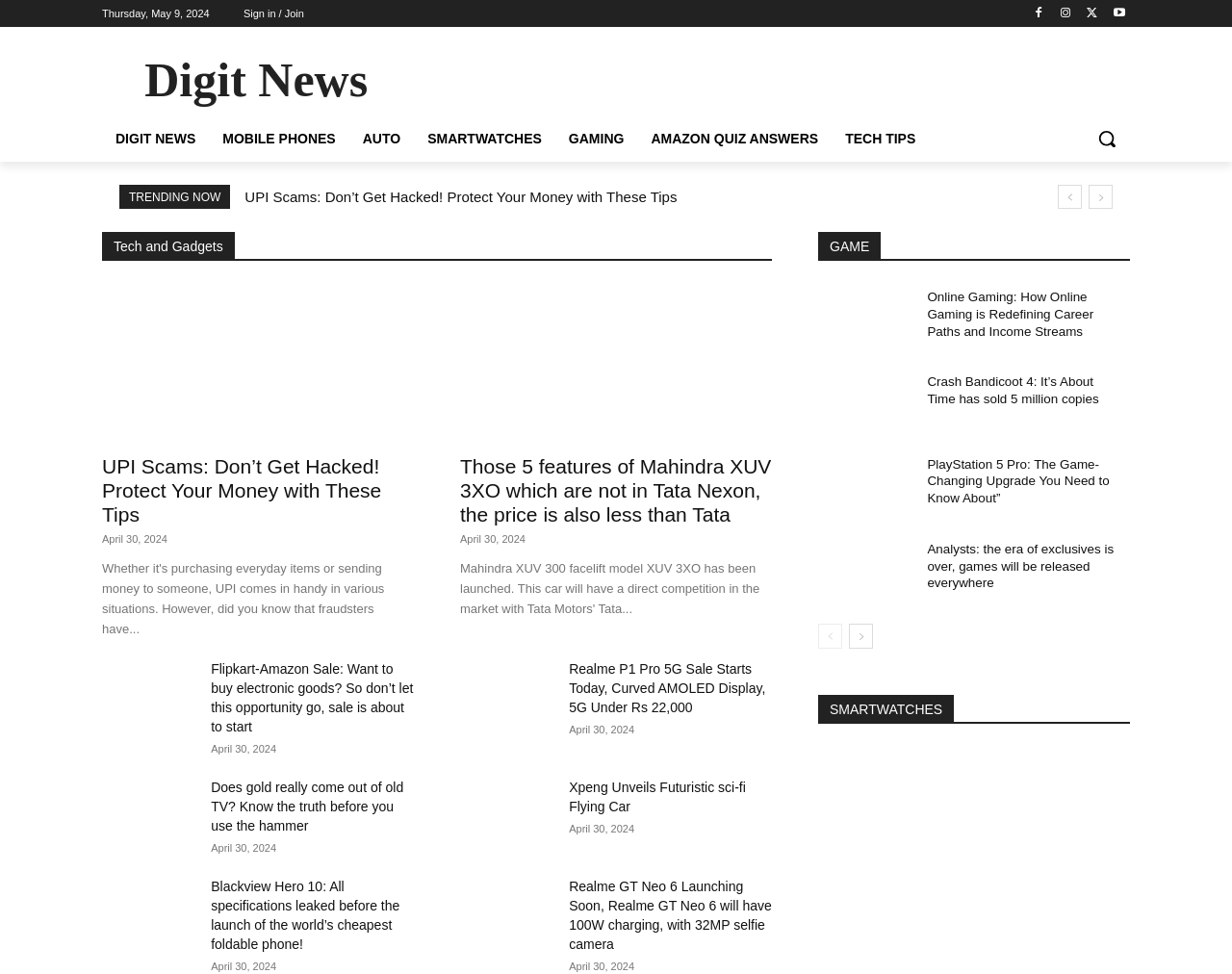Provide the bounding box coordinates in the format (top-left x, top-left y, bottom-right x, bottom-right y). All values are floating point numbers between 0 and 1. Determine the bounding box coordinate of the UI element described as: Amazon Quiz Answers

[0.518, 0.119, 0.675, 0.166]